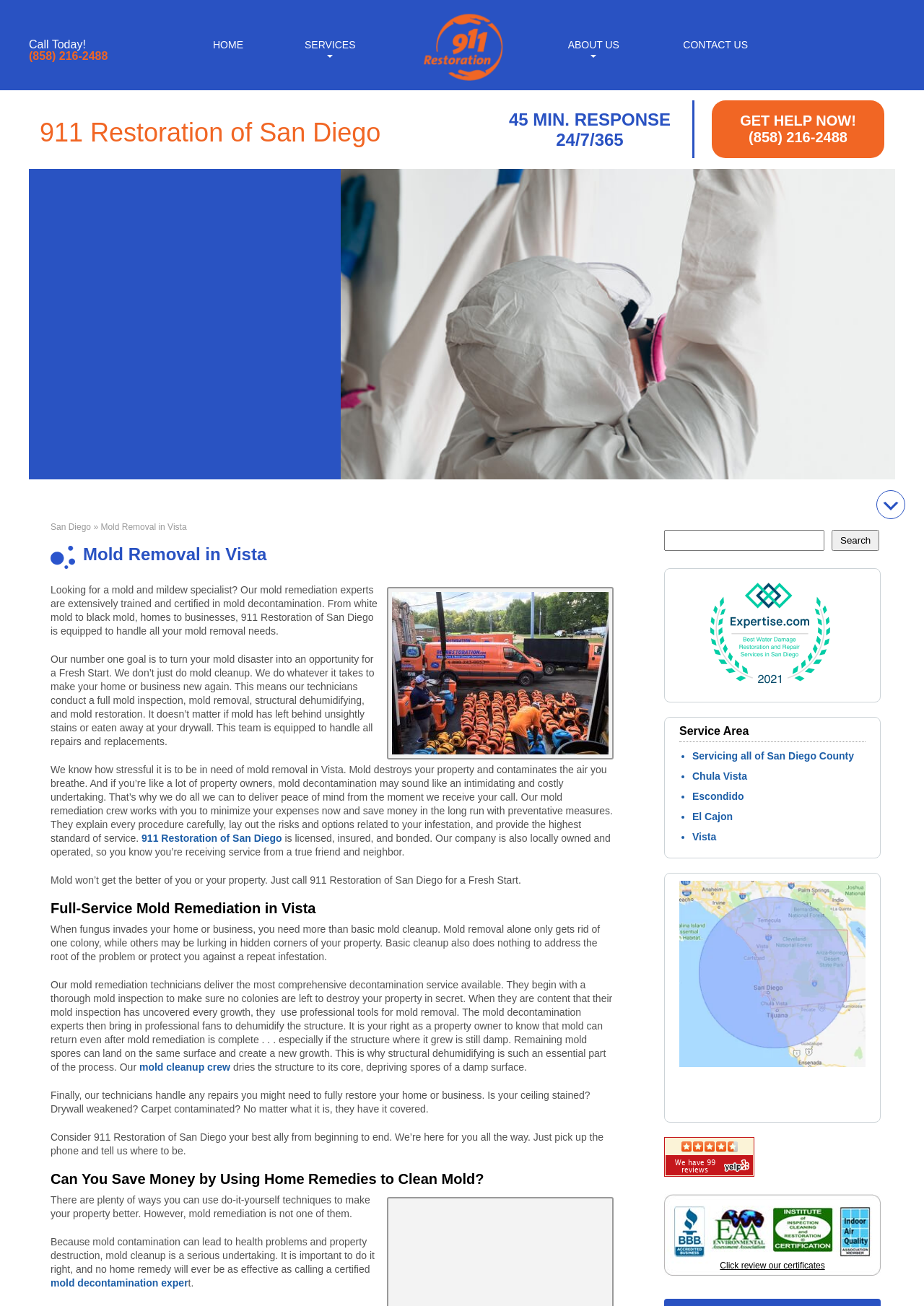Describe the webpage in detail, including text, images, and layout.

This webpage is about mold removal and remediation services in Vista, California, provided by 911 Restoration of San Diego. The page has a prominent call-to-action at the top, encouraging visitors to call for full mold remediation and decontamination services, with a 45-minute response time and 24/7/365 availability.

The top section of the page features a navigation menu with links to HOME, SERVICES, ABOUT US, and CONTACT US. Below this, there is a heading that reads "911 Restoration of San Diego" and a brief description of the company's services.

The main content of the page is divided into sections, each focusing on a specific aspect of mold removal and remediation. The first section explains the importance of professional mold remediation, highlighting the risks of DIY approaches and the benefits of hiring a certified expert.

The next section describes the comprehensive decontamination service offered by 911 Restoration of San Diego, which includes mold inspection, removal, structural dehumidifying, and restoration. This section also emphasizes the importance of addressing the root cause of the mold infestation to prevent future growth.

Further down the page, there are sections discussing the benefits of using a licensed, insured, and bonded company like 911 Restoration of San Diego, as well as the importance of saving money by using preventative measures.

The page also features a search bar and a list of service areas, including Chula Vista, Escondido, El Cajon, and Vista. There are several images throughout the page, including a logo, a map, and icons representing different services.

Overall, the webpage is well-organized and easy to navigate, with clear headings and concise descriptions of the services offered by 911 Restoration of San Diego.